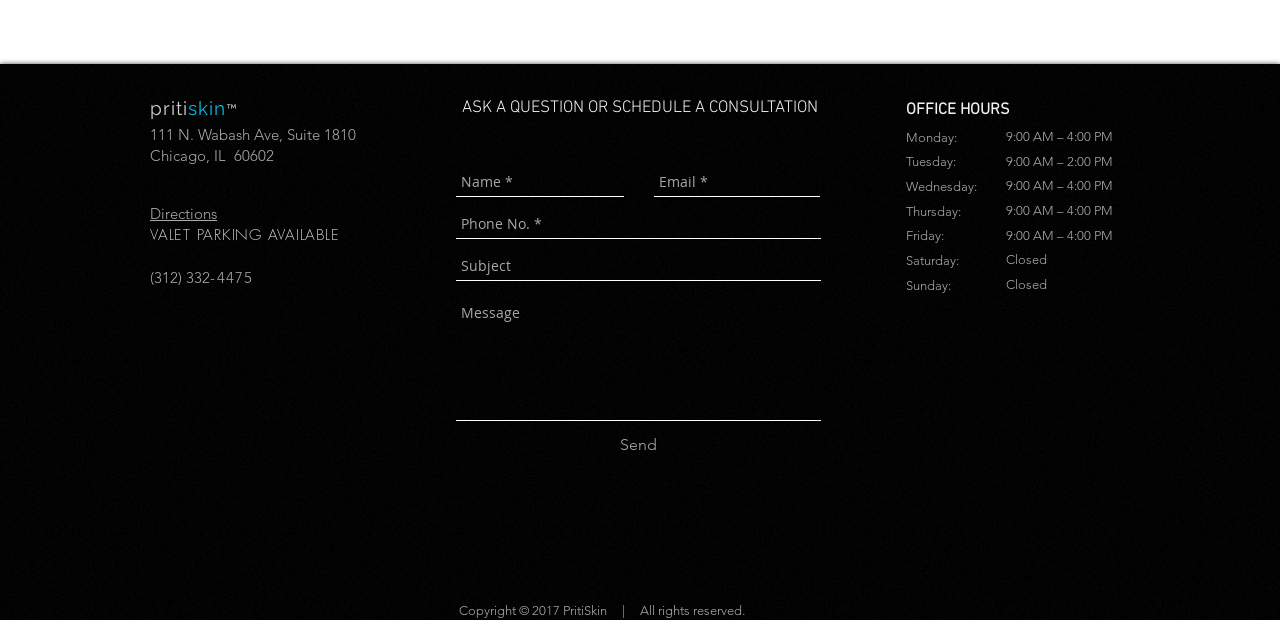Locate the bounding box coordinates of the element to click to perform the following action: 'Enter your name in the 'Name *' field'. The coordinates should be given as four float values between 0 and 1, in the form of [left, top, right, bottom].

[0.356, 0.269, 0.488, 0.318]